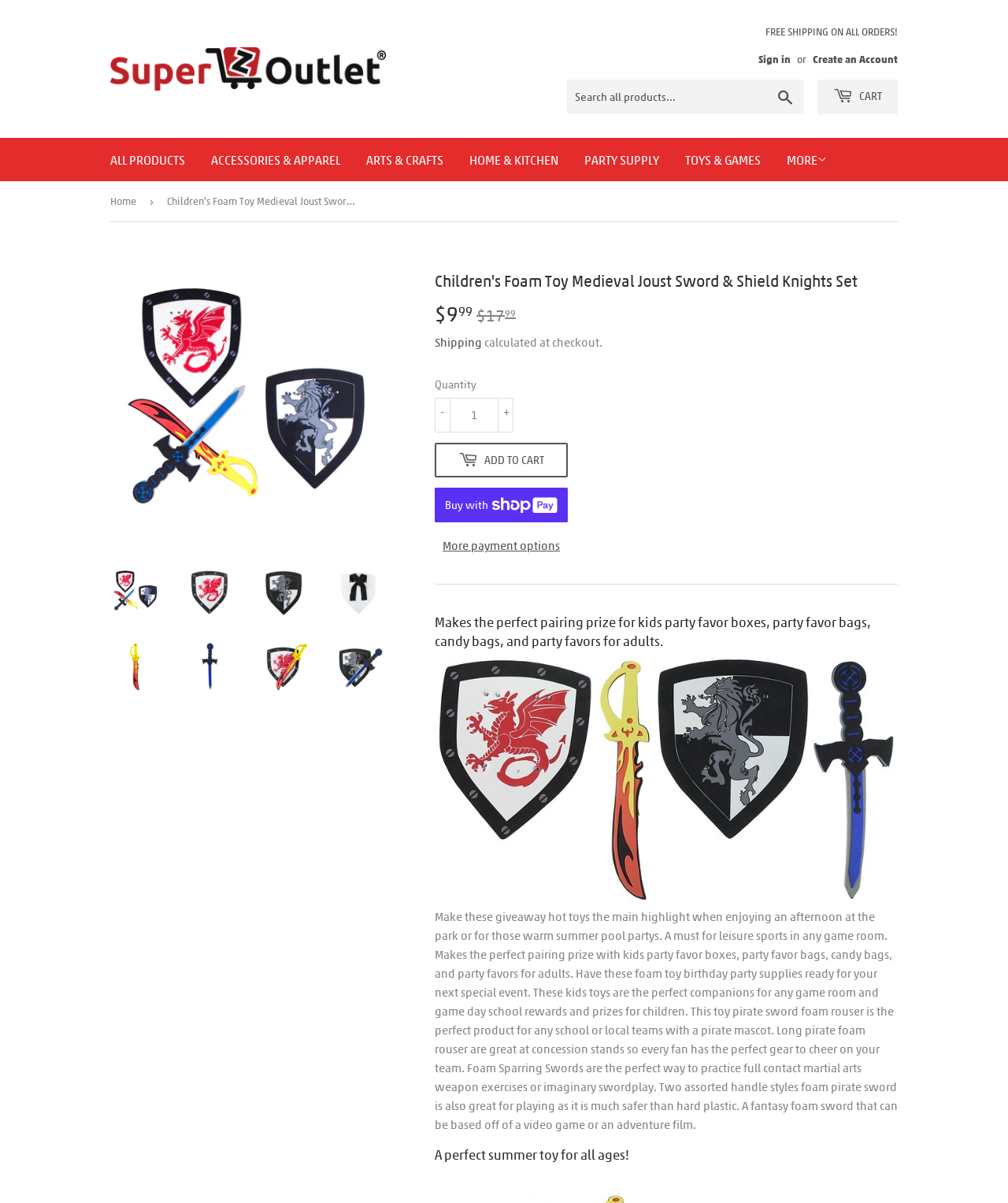Extract the bounding box of the UI element described as: "Search".

[0.762, 0.067, 0.797, 0.095]